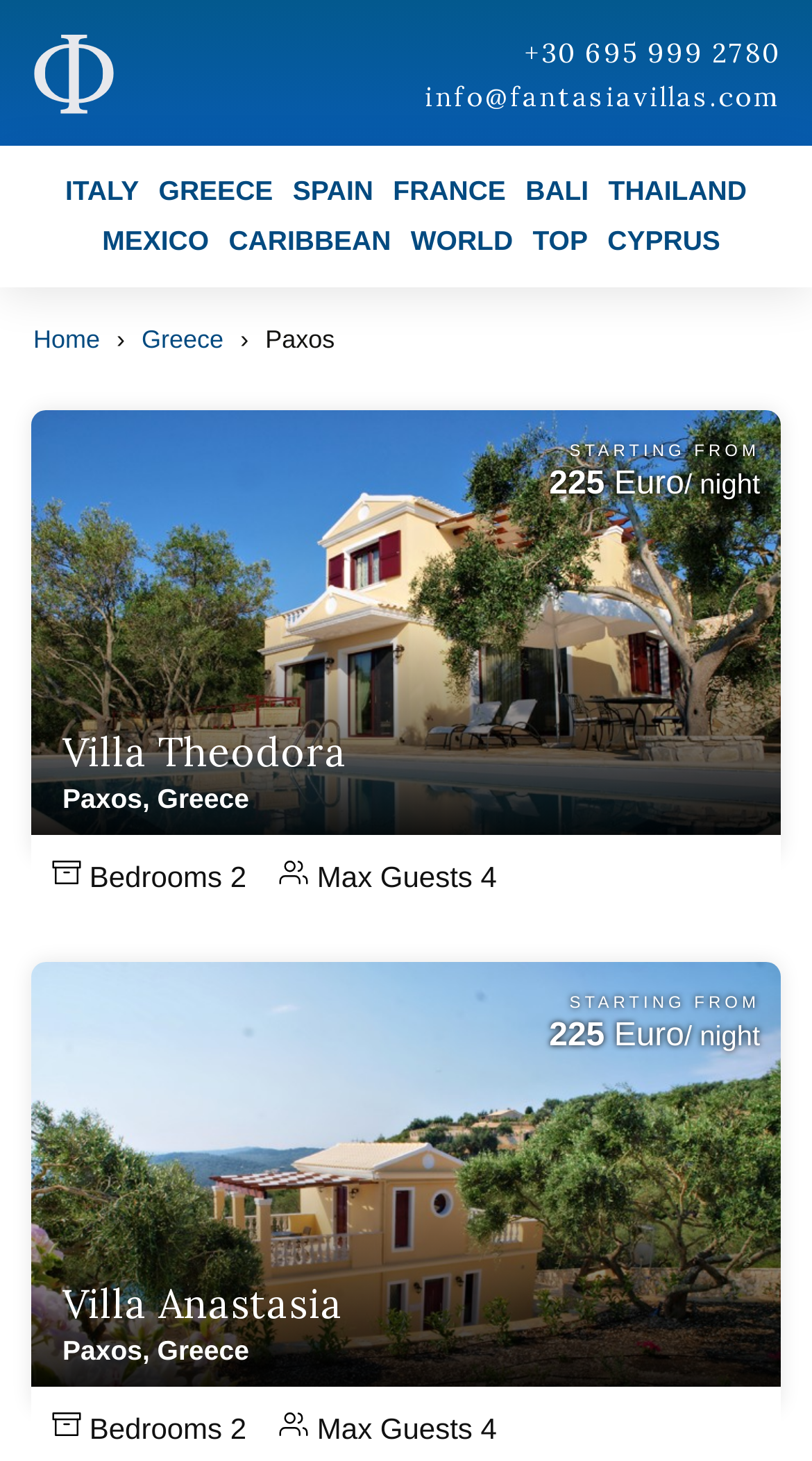Create a detailed description of the webpage's content and layout.

The webpage is about Paxos Villas, a luxury villa and vacation rental service. At the top, there is a header section with a logo and a navigation menu. The logo is a link to the homepage, and the navigation menu has several links to different destinations, including Italy, Greece, Spain, France, Bali, Thailand, Mexico, Caribbean, and World.

Below the header, there are two main sections showcasing villas. The first section has a header with a link to a villa, "Villa Theodora Paxos, Greece", starting from 225 Euro per night. Below the header, there are details about the villa, including two images, and text describing the villa's features, such as 2 bedrooms and a maximum capacity of 4 guests.

The second section is similar to the first, with a header featuring a link to another villa, "Villa Anastasia Paxos, Greece", also starting from 225 Euro per night. This section also includes two images and text describing the villa's features, including 2 bedrooms and a maximum capacity of 4 guests.

At the top right corner, there are contact links, including a phone number and an email address.